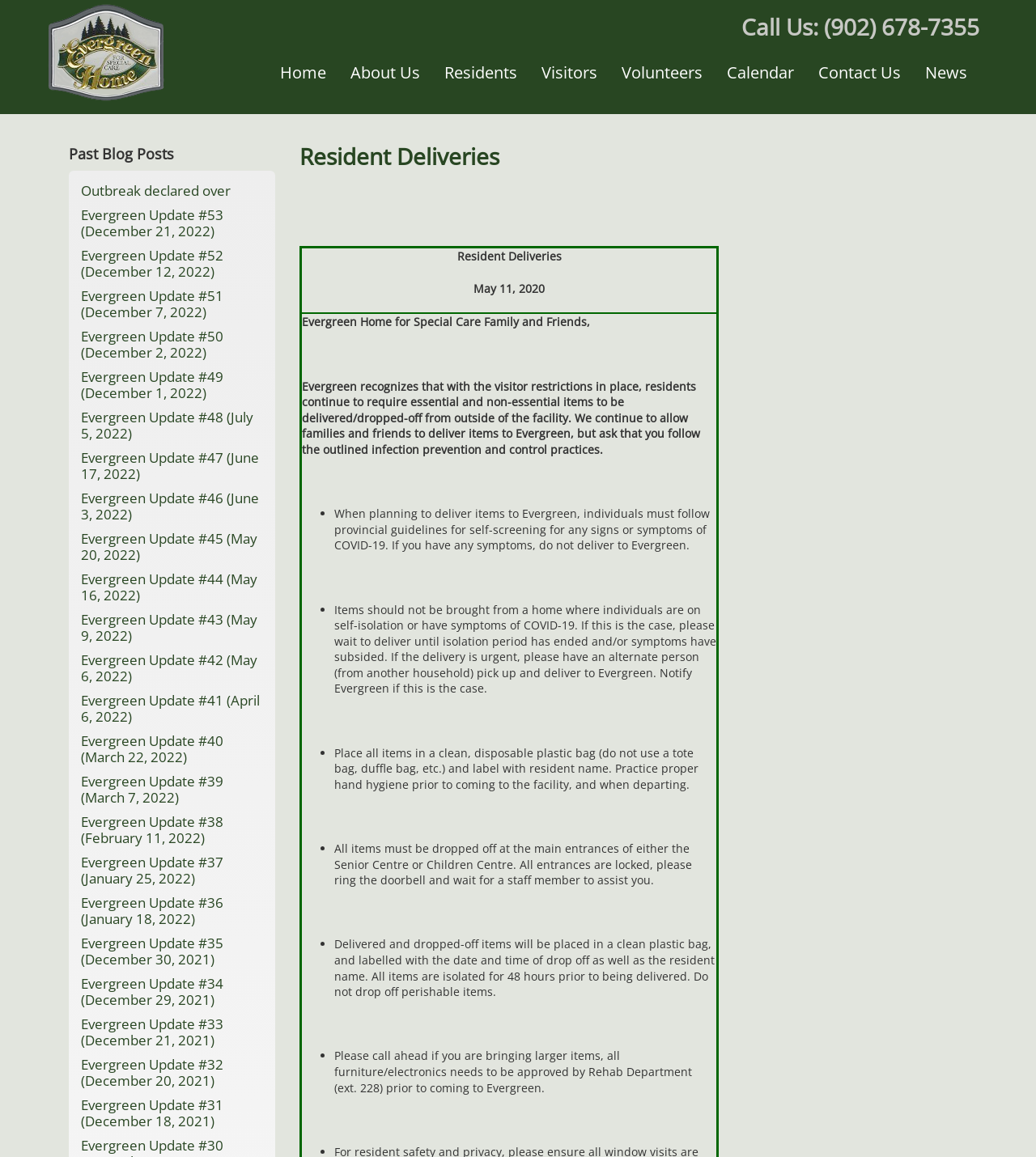Identify the bounding box of the HTML element described as: "August 9, 2015".

None